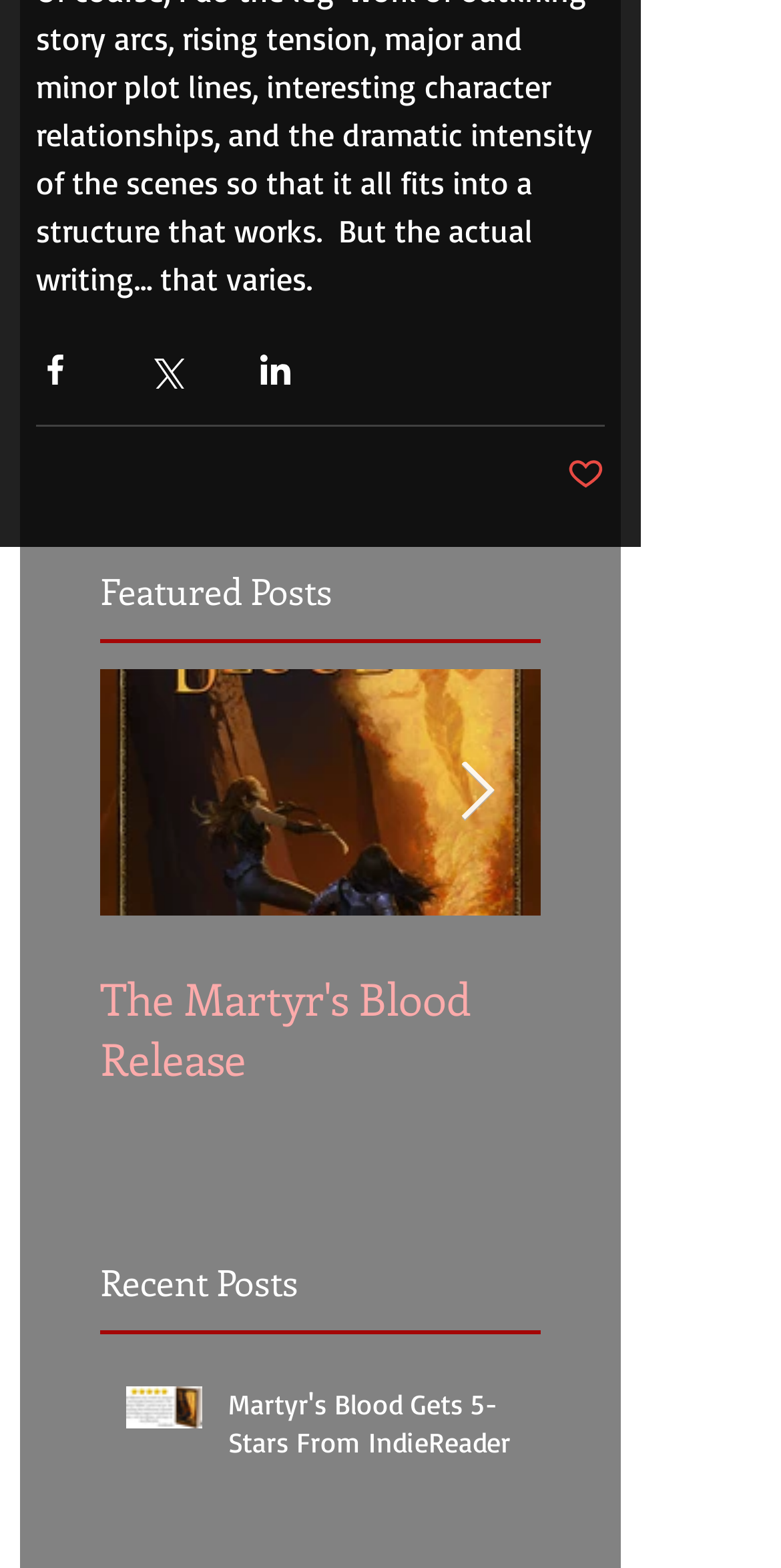Please identify the bounding box coordinates of the element that needs to be clicked to perform the following instruction: "Like the post".

[0.726, 0.29, 0.774, 0.317]